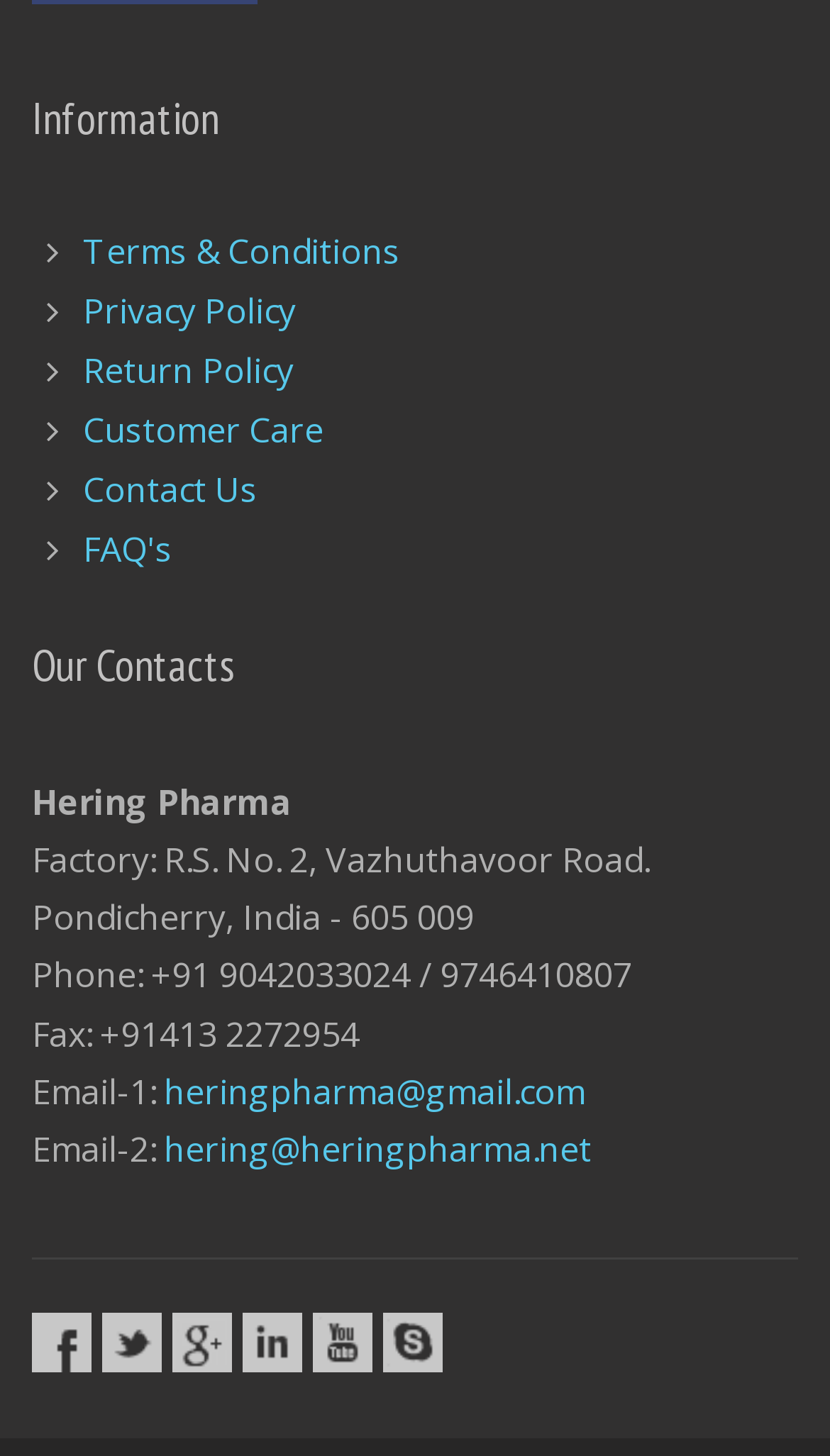What is the phone number?
Give a one-word or short-phrase answer derived from the screenshot.

+91 9042033024 / 9746410807